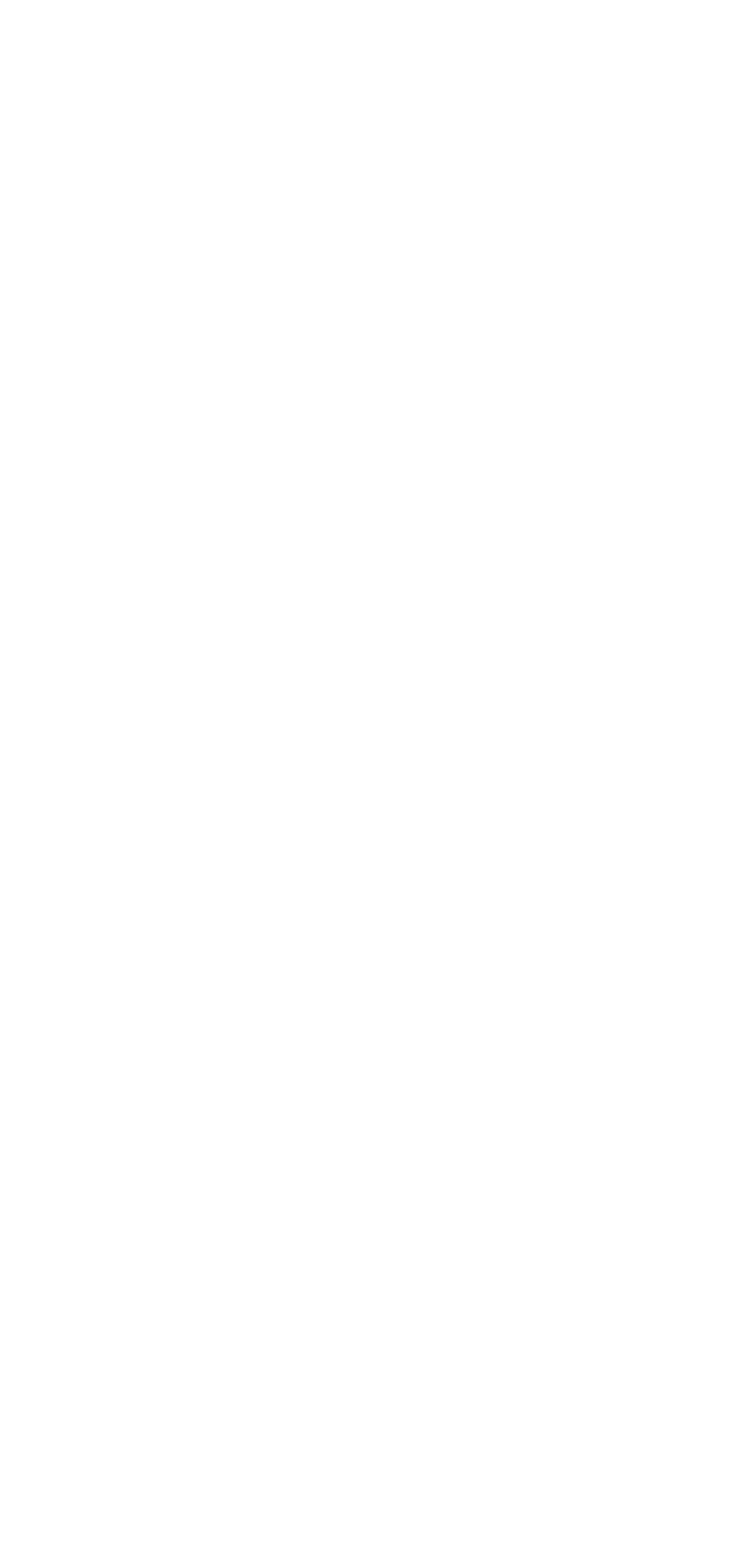Locate the bounding box coordinates of the area you need to click to fulfill this instruction: 'read The Ultimate Guide To casino'. The coordinates must be in the form of four float numbers ranging from 0 to 1: [left, top, right, bottom].

[0.0, 0.327, 0.799, 0.399]